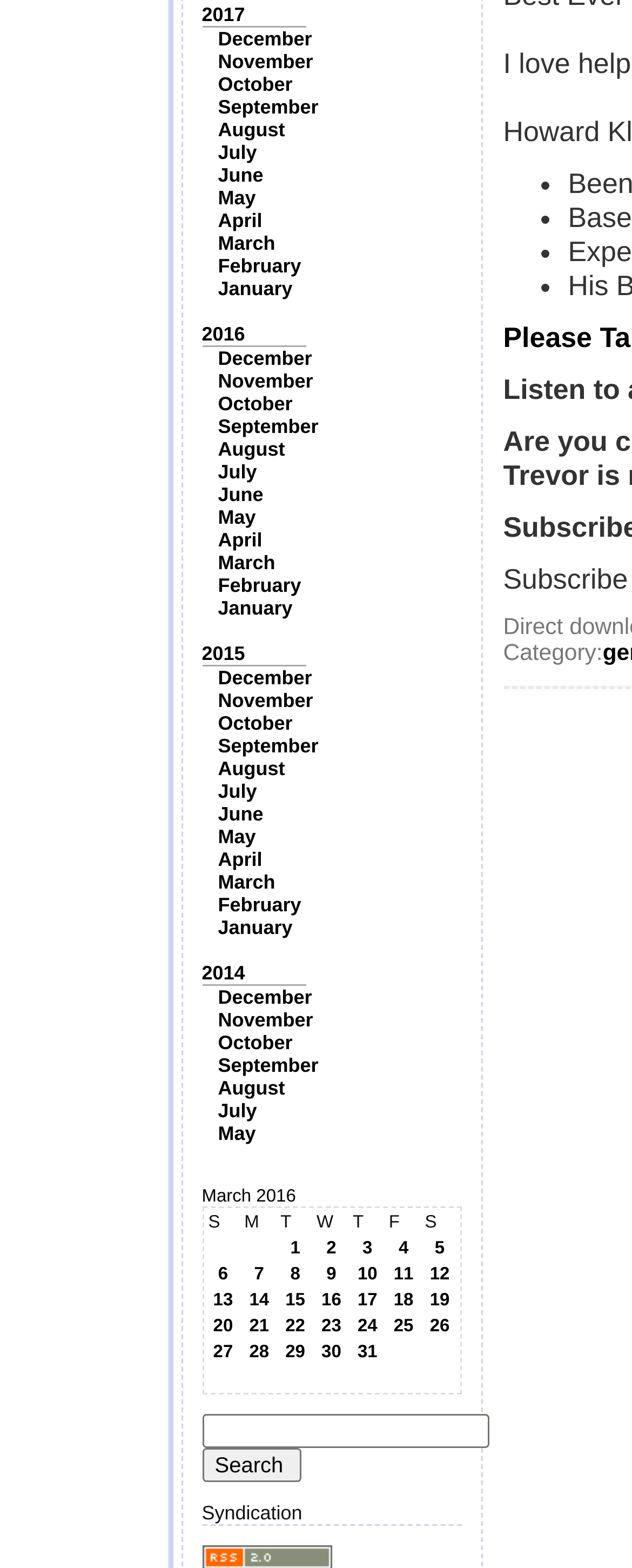Can you provide the bounding box coordinates for the element that should be clicked to implement the instruction: "Click on November"?

[0.345, 0.236, 0.495, 0.25]